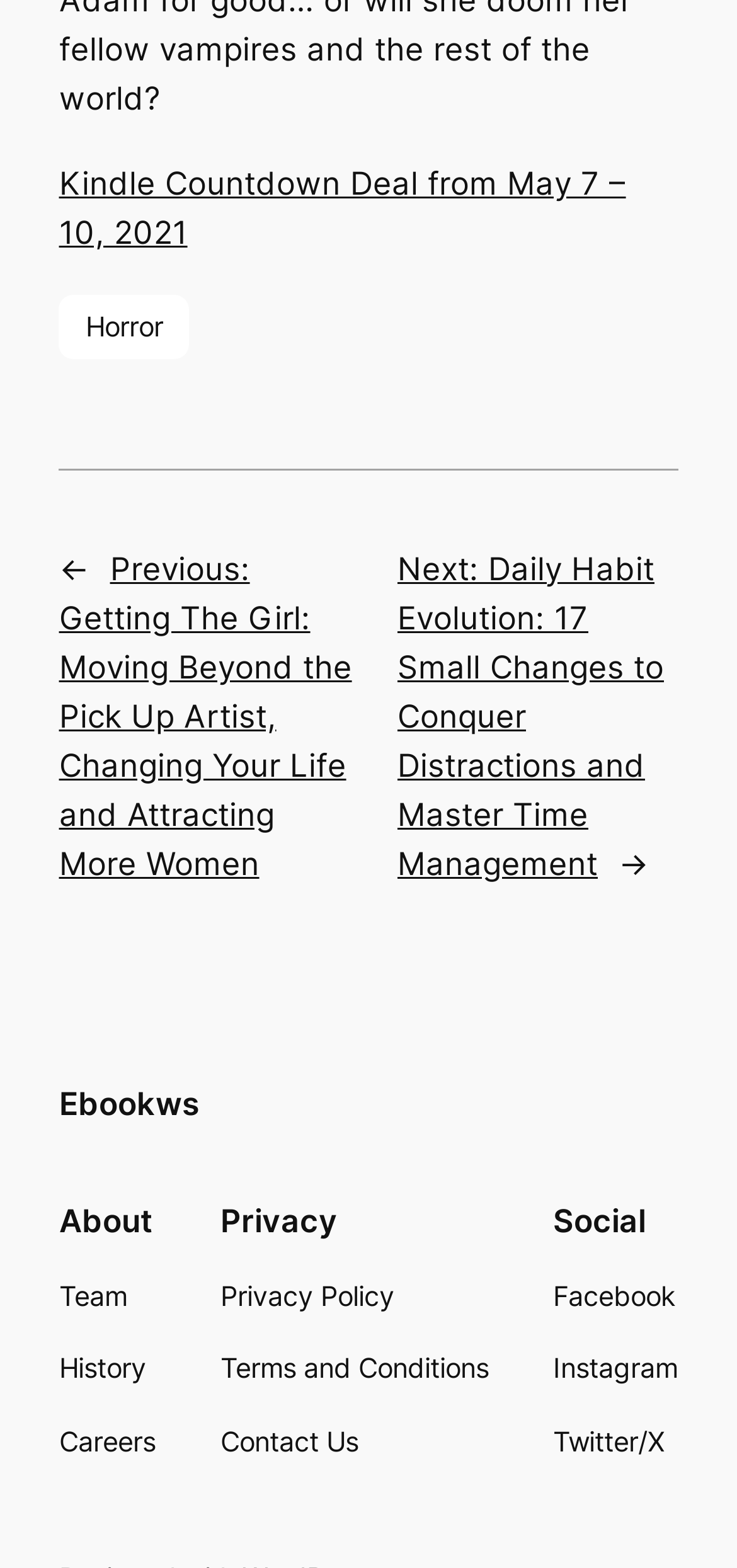Please find the bounding box coordinates of the clickable region needed to complete the following instruction: "View previous post". The bounding box coordinates must consist of four float numbers between 0 and 1, i.e., [left, top, right, bottom].

[0.08, 0.351, 0.477, 0.563]